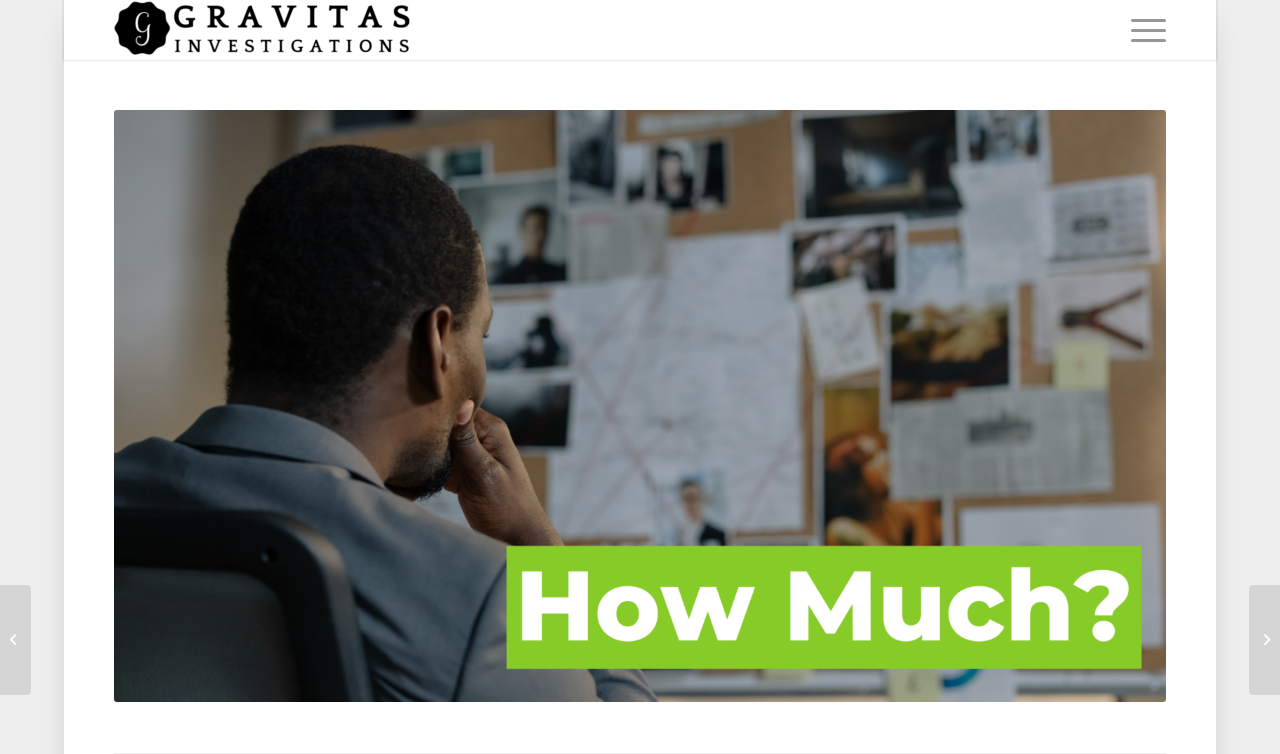Describe the webpage in detail, including text, images, and layout.

The webpage is about private investigators, specifically focusing on their salary and career development. At the top left corner, there is a logo of "Gravitas Investigations" which is also a clickable link. Next to the logo, there is a menu link located at the top right corner. 

Below the logo, there is a large image that takes up most of the width of the page, depicting a private investigator's desk. On top of this image, there are two links: one on the left side, titled "How to Become a Private Investigator: Career Guide", and another on the right side, titled "Want to Know How P.I.s Stay Undetected?". 

The webpage also has a prominent image at the top, which seems to be a background image, taking up most of the page's height. This image is likely related to private investigators, as hinted by the filename "priv". Overall, the webpage appears to be a resource for those interested in pursuing a career as a private investigator.